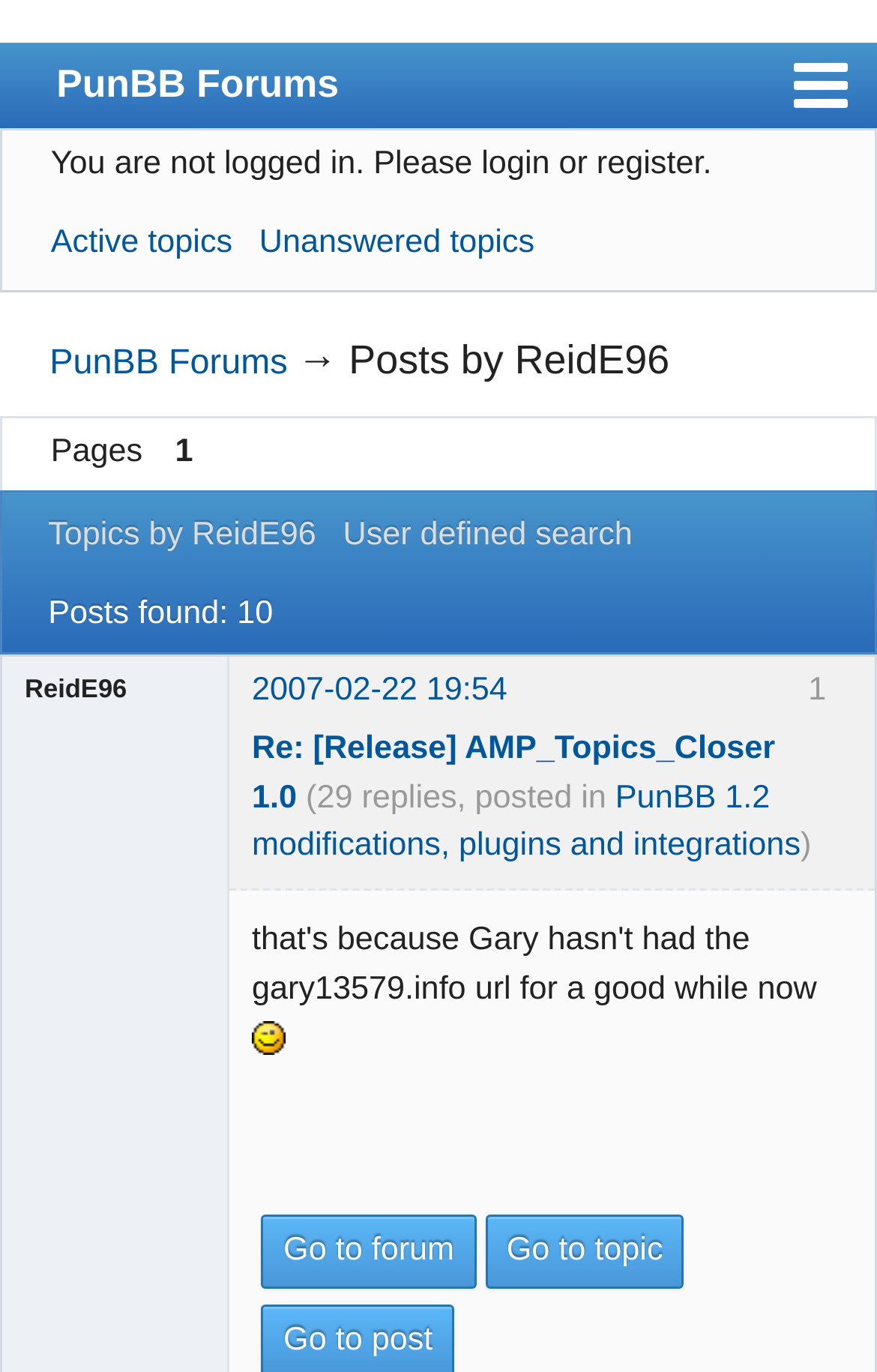Provide the bounding box coordinates of the HTML element described as: "PunBB". The bounding box coordinates should be four float numbers between 0 and 1, i.e., [left, top, right, bottom].

[0.003, 0.162, 0.348, 0.221]